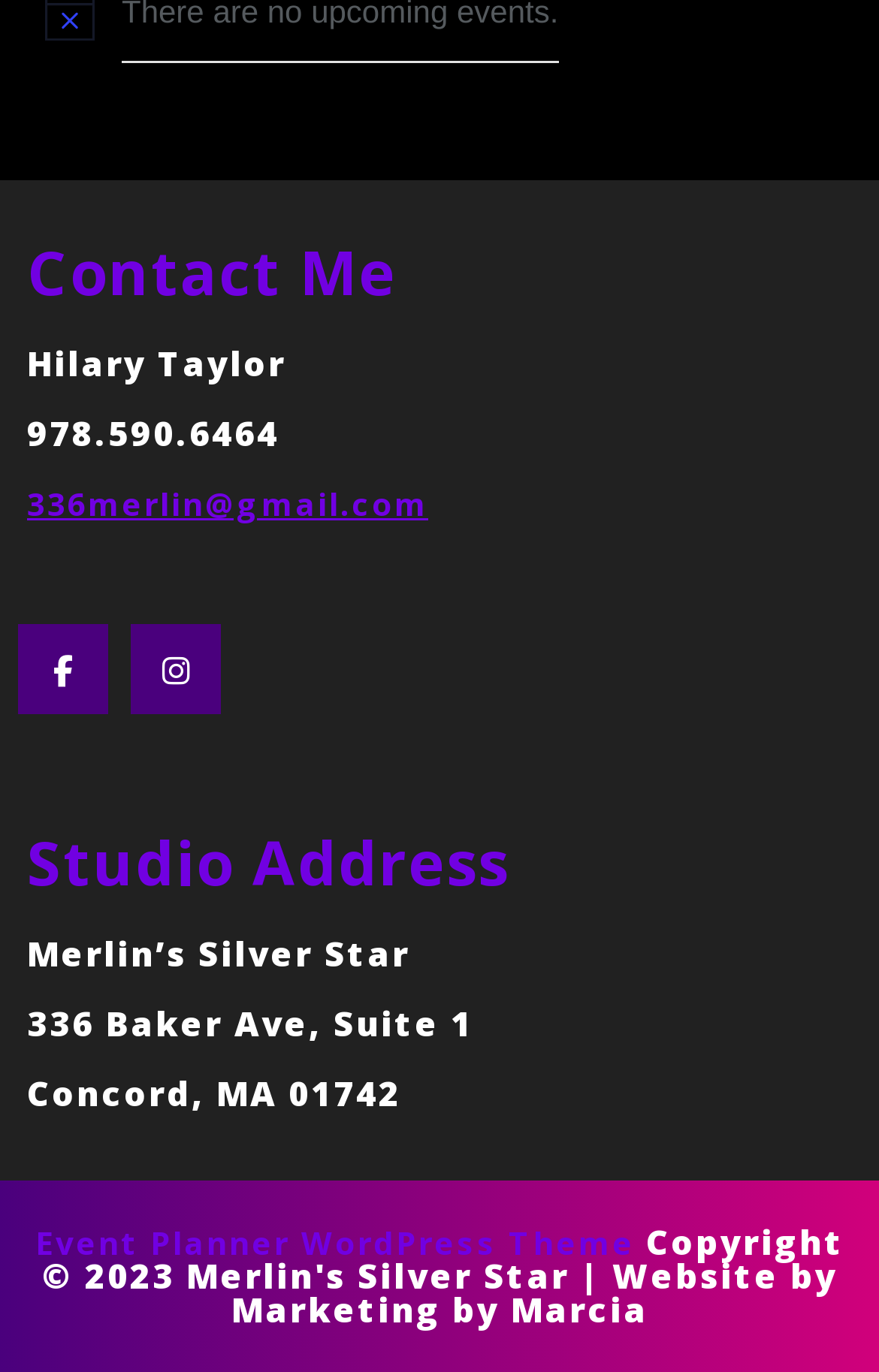Using the information in the image, give a detailed answer to the following question: What is the studio address?

The studio address can be found in the 'Studio Address' section, which is a heading element. Below this heading, there are several StaticText elements that contain the address information. The specific address is '336 Baker Ave, Suite 1', which is located in Concord, MA 01742.